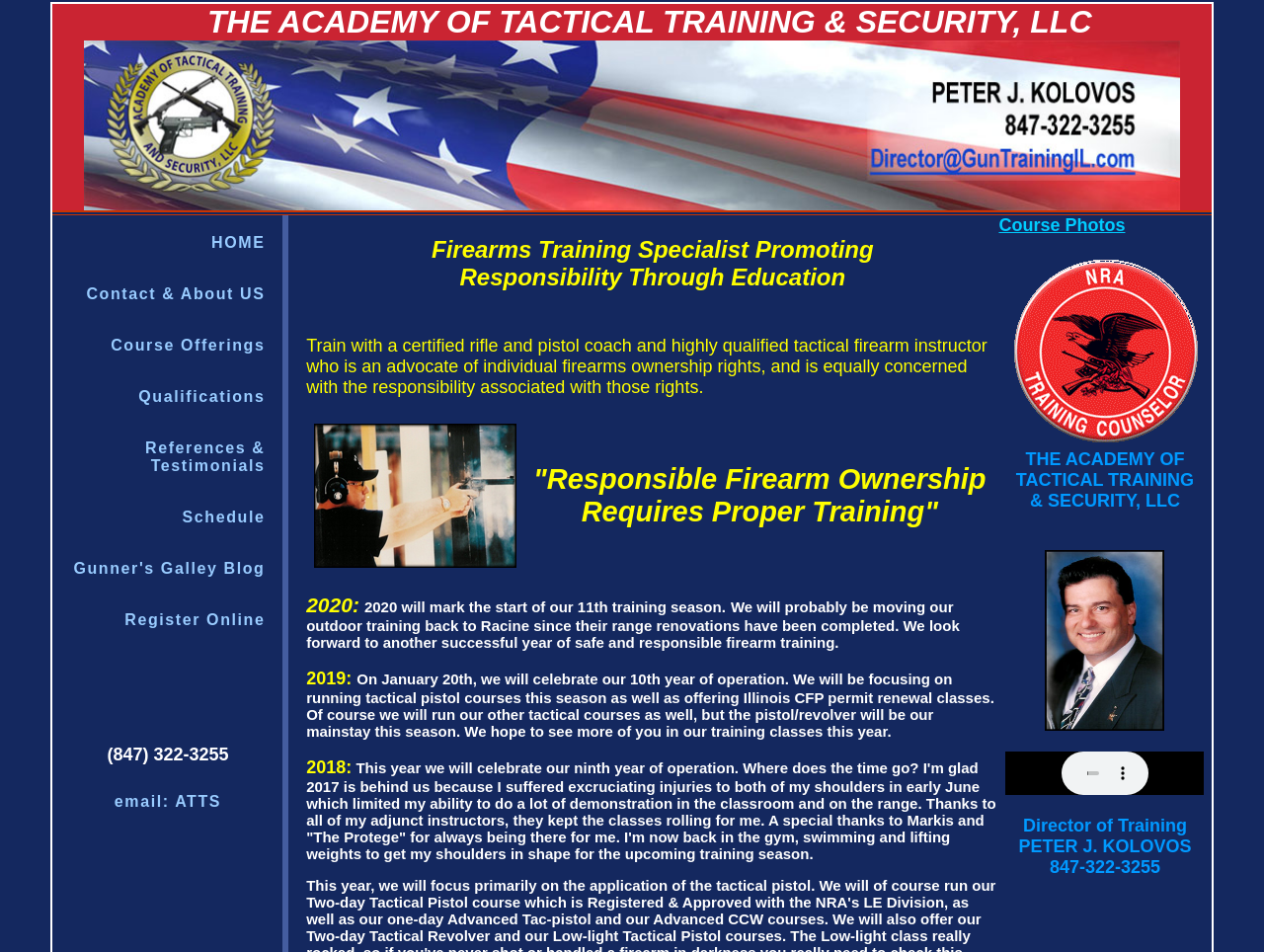Offer a thorough description of the webpage.

The webpage is about the Academy of Tactical Training, a gun training institution in Illinois. At the top of the page, there is a banner with the academy's name and a brief description of their services, providing basic and advanced firearm training courses for law-abiding civilians, law enforcement personnel, and security officers.

Below the banner, there is a navigation menu with links to different sections of the website, including Home, Contact & About Us, Course Offerings, Qualifications, References & Testimonials, Schedule, Gunner's Galley Blog, and Register Online.

On the right side of the page, there is a section with the academy's contact information, including a phone number and an email address. Below this section, there is a photo of the academy's director of training, Peter J. Kolovos, with a brief description of his achievements.

Further down the page, there is a section with news articles or updates about the academy. The first article is about the academy's 11th training season in 2020, mentioning that they will be moving their outdoor training back to Racine. The second article is about the academy's 10th year of operation in 2019, focusing on tactical pistol courses and Illinois CFP permit renewal classes. The third article is about the academy's 9th year of operation in 2018, with a personal message from the director of training about his injuries and appreciation for his adjunct instructors.

Throughout the page, there are several images, including a logo of the academy, photos of the director of training, and a photo of a handgun demonstration. The overall layout of the page is organized, with clear headings and concise text, making it easy to navigate and find information about the academy and its services.